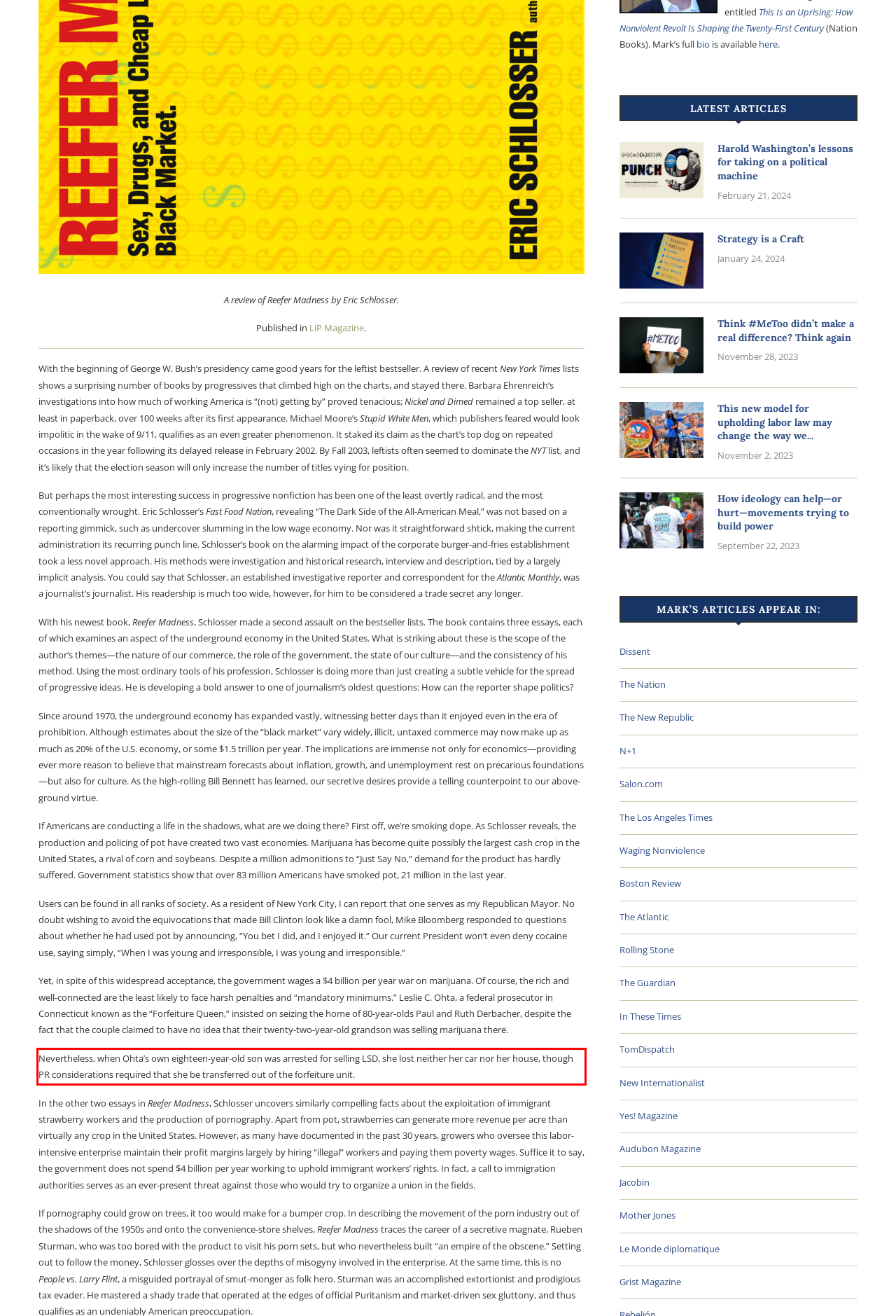Observe the screenshot of the webpage that includes a red rectangle bounding box. Conduct OCR on the content inside this red bounding box and generate the text.

Nevertheless, when Ohta’s own eighteen-year-old son was arrested for selling LSD, she lost neither her car nor her house, though PR considerations required that she be transferred out of the forfeiture unit.